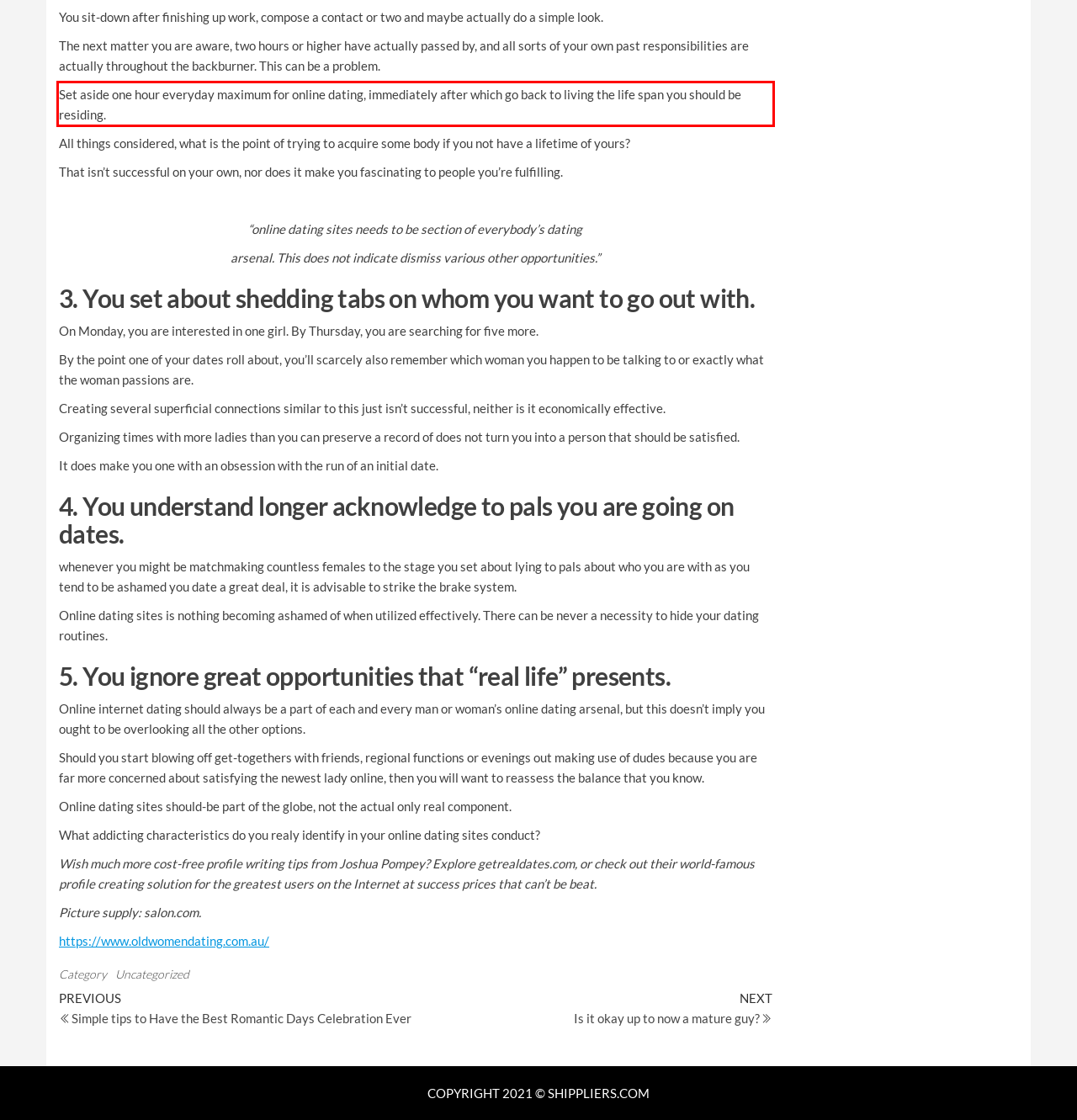You are given a screenshot of a webpage with a UI element highlighted by a red bounding box. Please perform OCR on the text content within this red bounding box.

Set aside one hour everyday maximum for online dating, immediately after which go back to living the life span you should be residing.